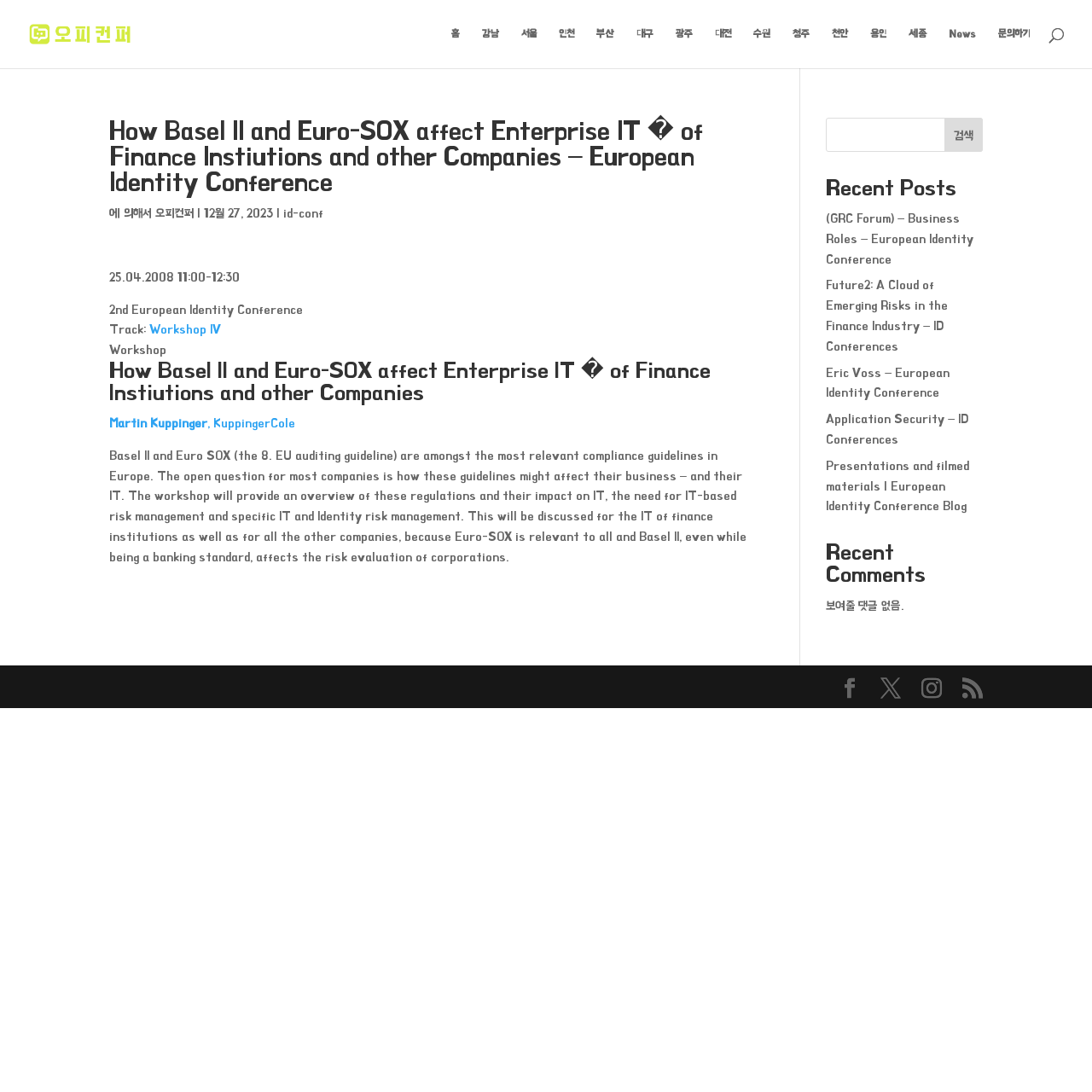Specify the bounding box coordinates of the element's area that should be clicked to execute the given instruction: "Search for something". The coordinates should be four float numbers between 0 and 1, i.e., [left, top, right, bottom].

[0.756, 0.108, 0.9, 0.139]